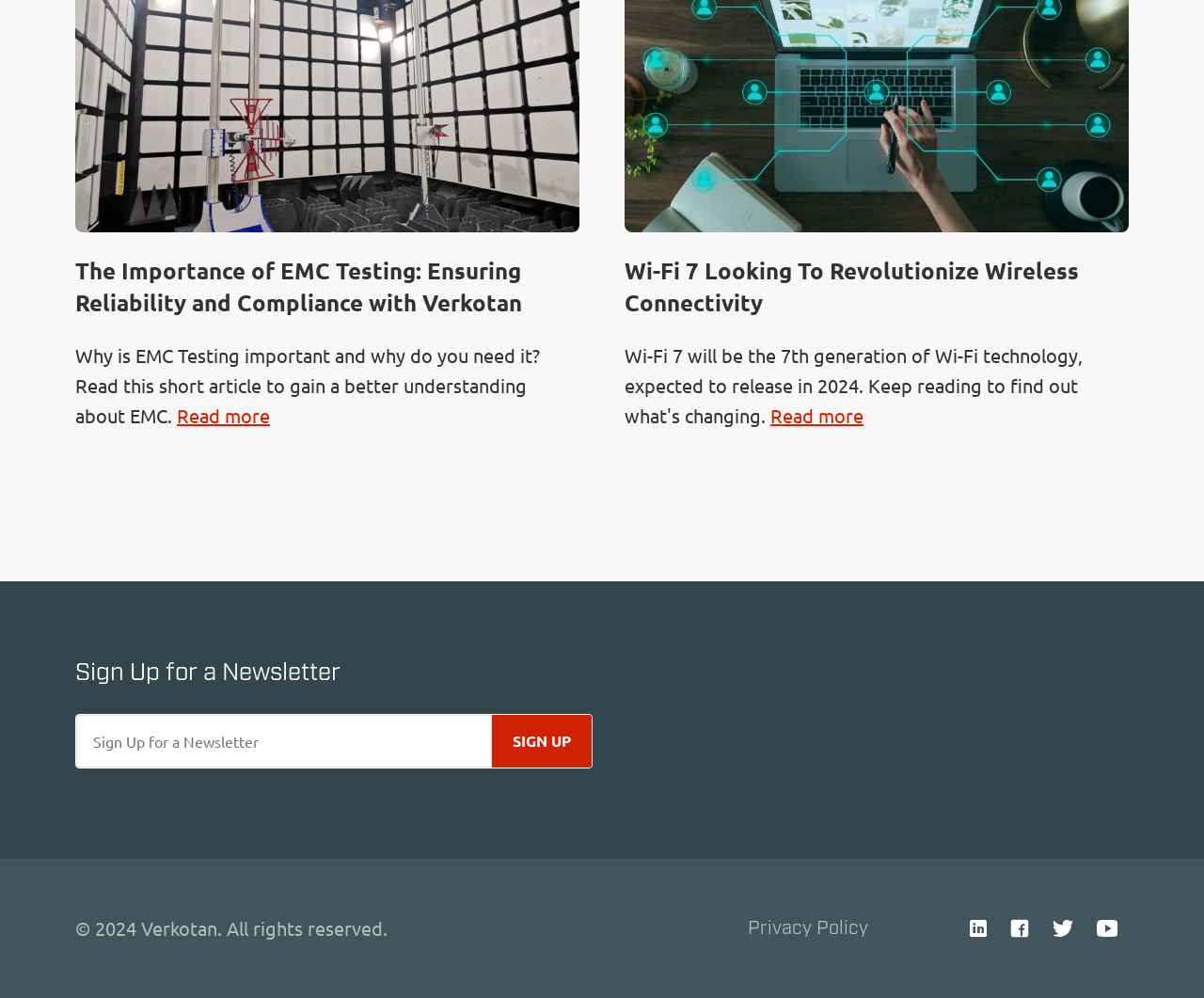What is the purpose of the 'Read more' links?
Look at the webpage screenshot and answer the question with a detailed explanation.

There are two 'Read more' links on the webpage, each corresponding to a heading, which suggests that clicking on these links will take users to the full articles related to EMC testing and Wi-Fi 7.